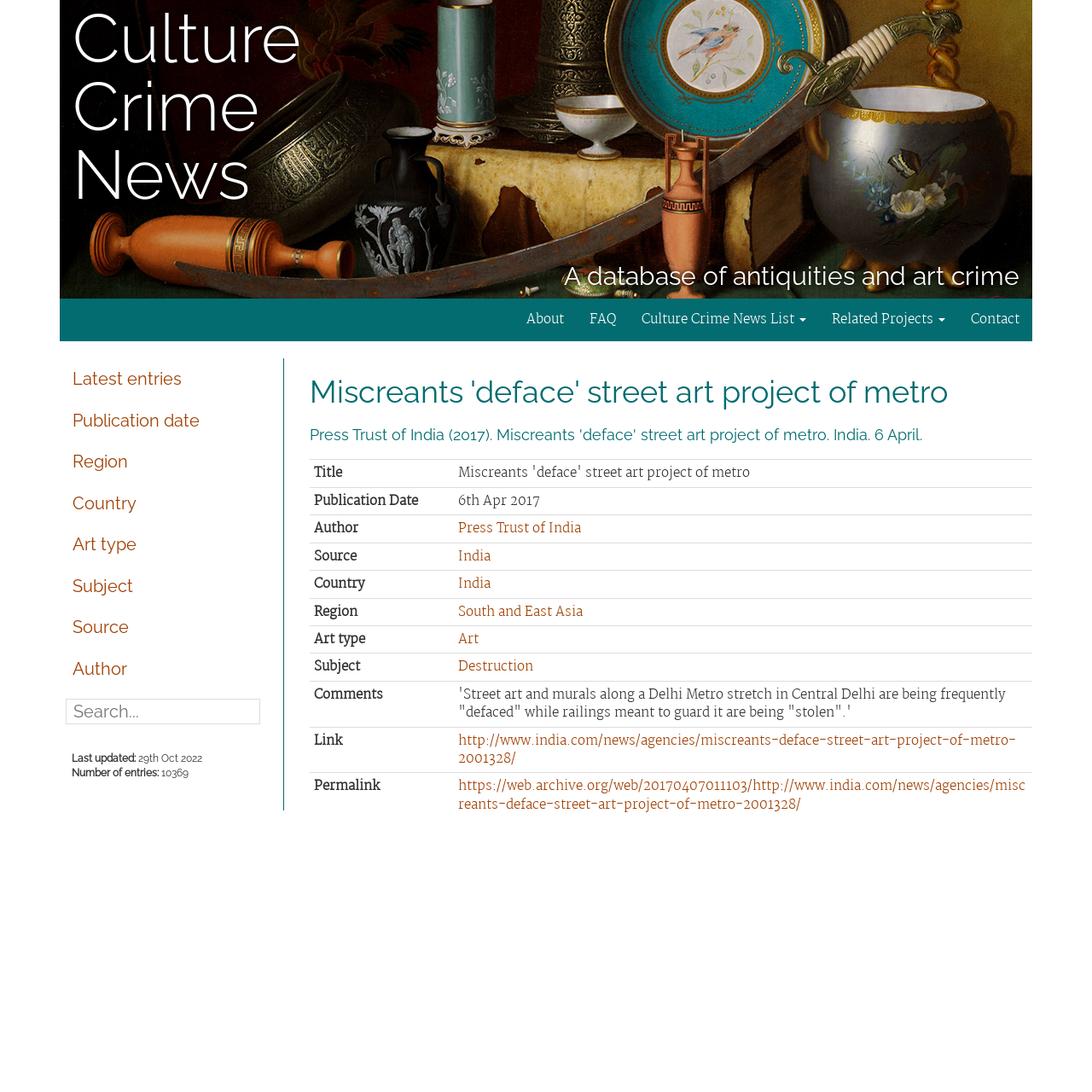What is the title of the street art project?
Please provide a detailed and thorough answer to the question.

The title of the street art project can be found in the heading of the article, which is 'Miscreants 'deface' street art project of metro'.